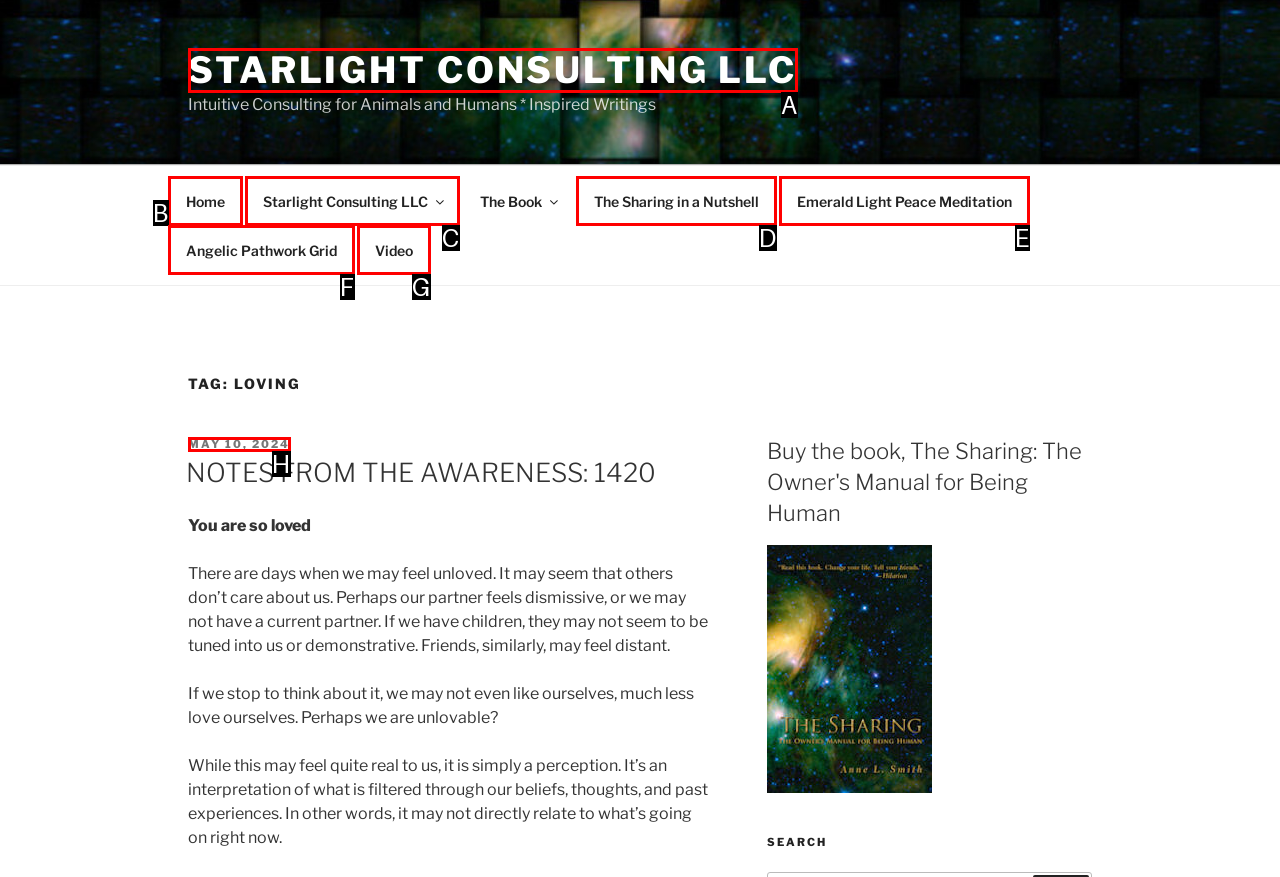Given the element description: Emerald Light Peace Meditation, choose the HTML element that aligns with it. Indicate your choice with the corresponding letter.

E